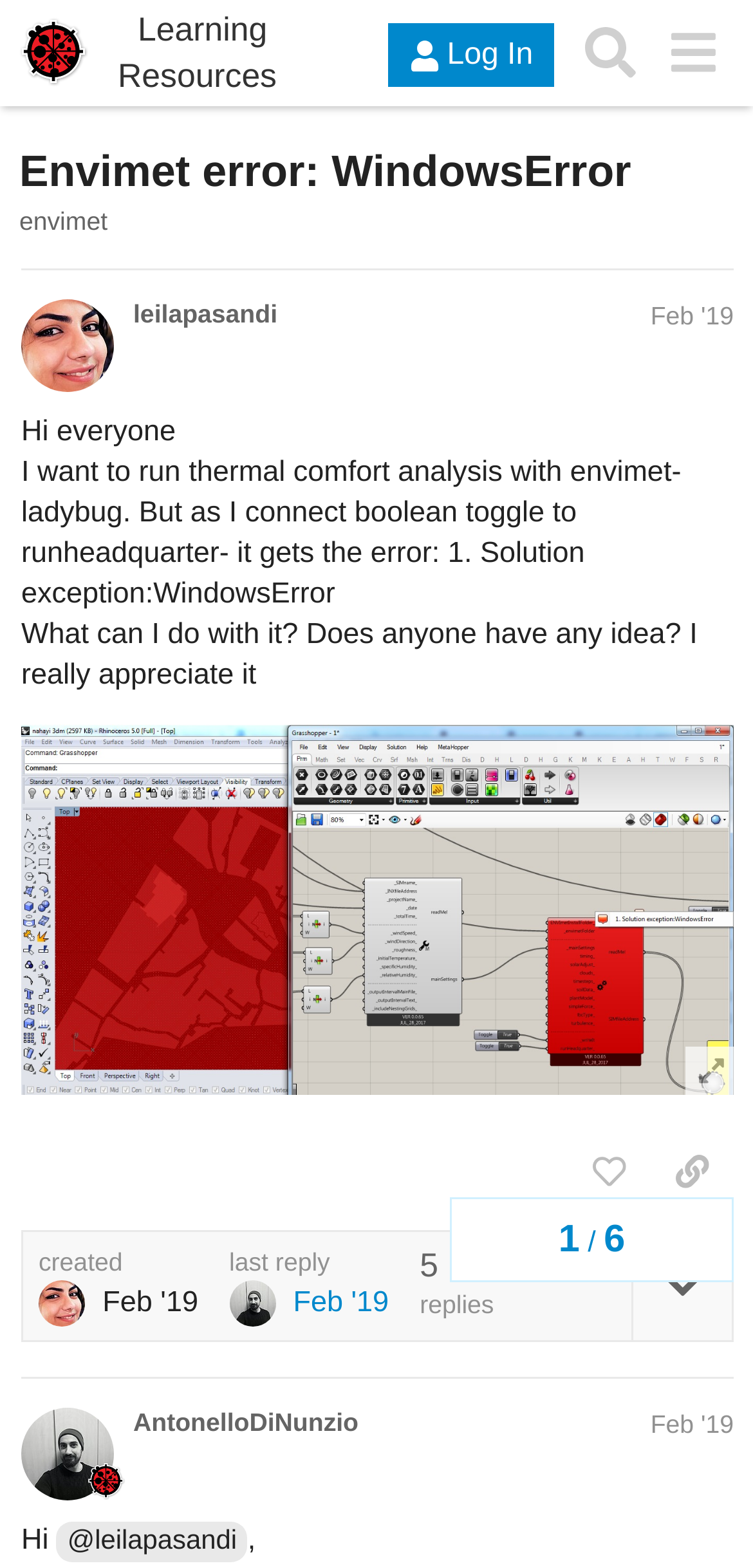Indicate the bounding box coordinates of the element that must be clicked to execute the instruction: "Reply to the post". The coordinates should be given as four float numbers between 0 and 1, i.e., [left, top, right, bottom].

[0.838, 0.785, 0.972, 0.855]